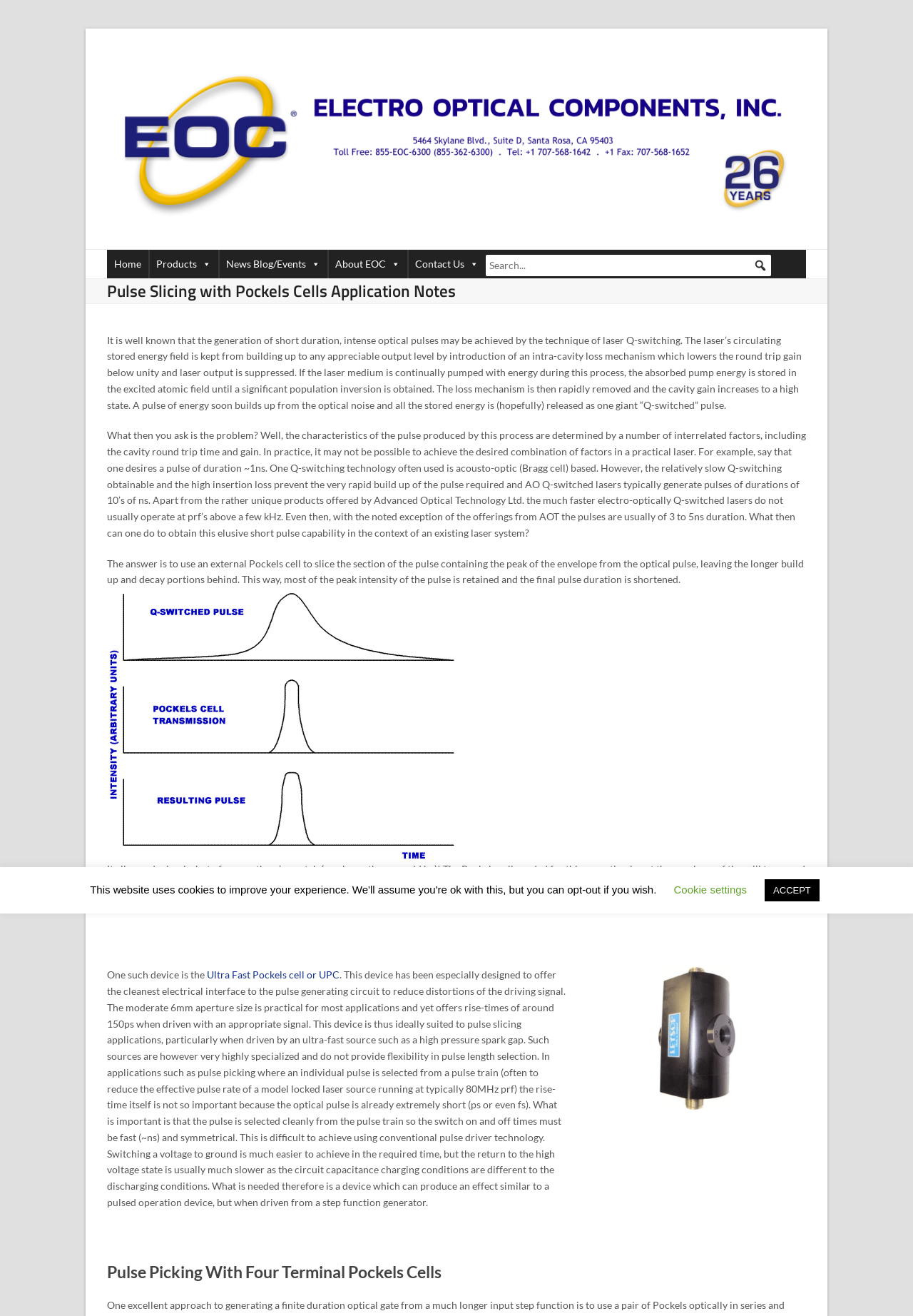Explain the webpage in detail, including its primary components.

The webpage is about Pulse Slicing with Pockels Cells Application Notes from Electrical Optical Components, Inc. At the top, there is a navigation menu with links to "Home", "Products", "News Blog/Events", "About EOC", and "Contact Us". Next to the navigation menu, there is a search bar with a search button.

Below the navigation menu, there is a header section with the title "Pulse Slicing with Pockels Cells Application Notes". The main content of the webpage is divided into several sections. The first section explains the concept of laser Q-switching and the challenges of achieving short-duration pulses. The text is accompanied by a figure.

The second section discusses the solution to the problem, which is to use an external Pockels cell to slice the section of the pulse containing the peak of the envelope from the optical pulse. This section also includes a figure.

The third section talks about the special requirements of the Pockels cell needed for this operation, including its ability to operate at high electrical bandwidth. It mentions a specific device, the Ultra Fast Pockels cell, which is designed for pulse slicing applications.

The fourth section is about pulse picking with four-terminal Pockels cells. It has a heading and a figure.

At the bottom of the webpage, there are two buttons: "Cookie settings" and "ACCEPT".